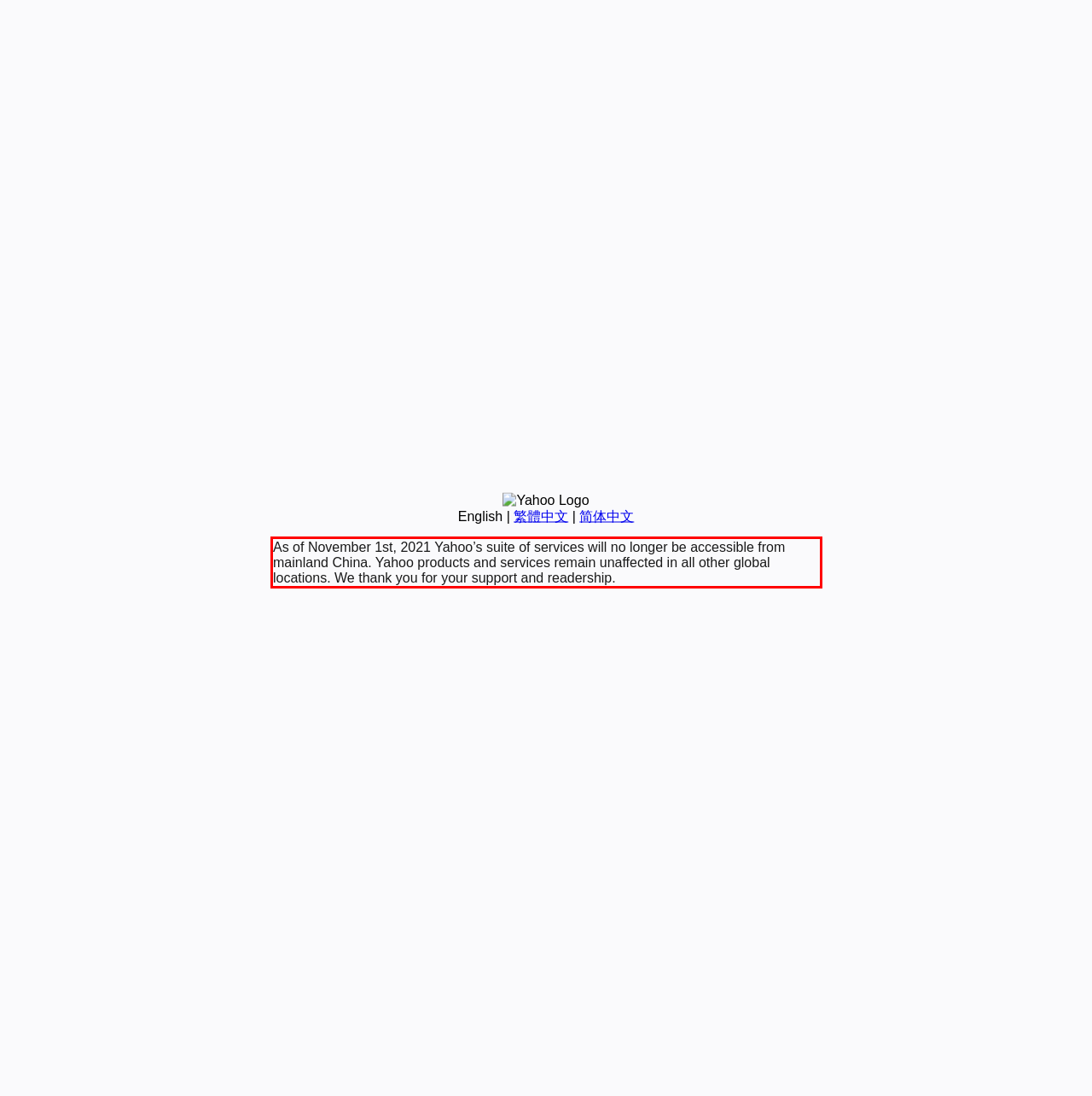Within the screenshot of the webpage, there is a red rectangle. Please recognize and generate the text content inside this red bounding box.

As of November 1st, 2021 Yahoo’s suite of services will no longer be accessible from mainland China. Yahoo products and services remain unaffected in all other global locations. We thank you for your support and readership.